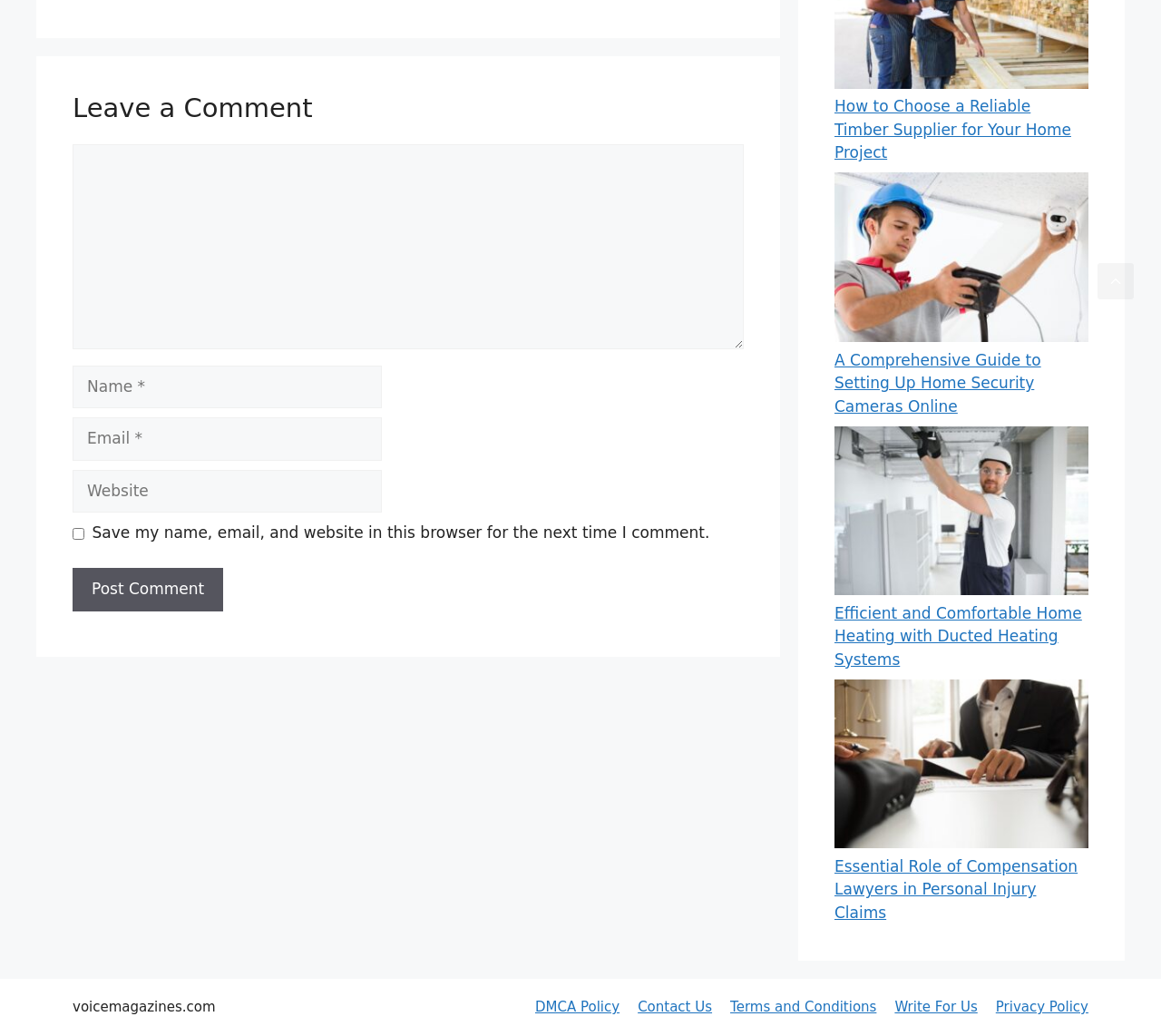Carefully observe the image and respond to the question with a detailed answer:
What is the purpose of the textbox with label 'Comment'?

The textbox with label 'Comment' is located below the heading 'Leave a Comment' and is required, indicating that it is used to input a comment to be posted.